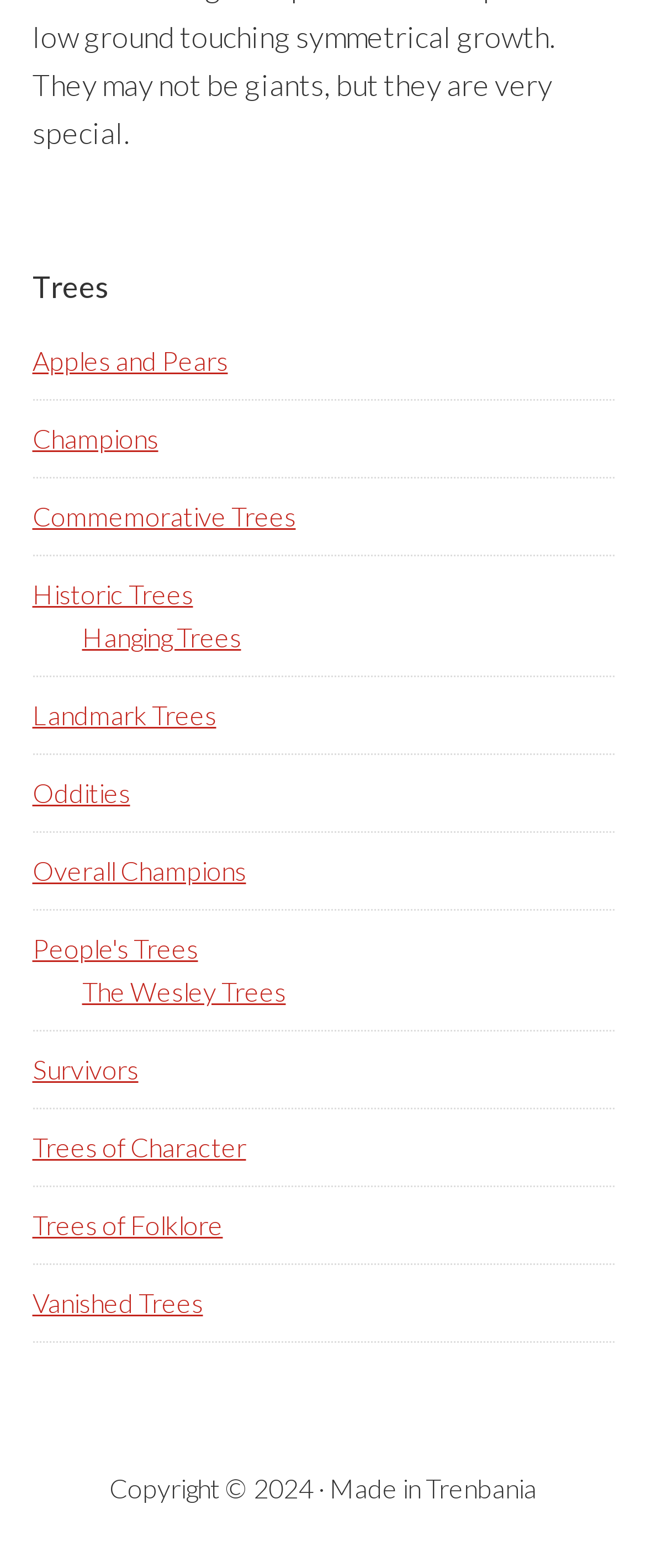What is the copyright year?
Examine the webpage screenshot and provide an in-depth answer to the question.

I found the copyright information at the bottom of the page, which states 'Copyright © 2024 · Made in Trenbania'. The copyright year is 2024.